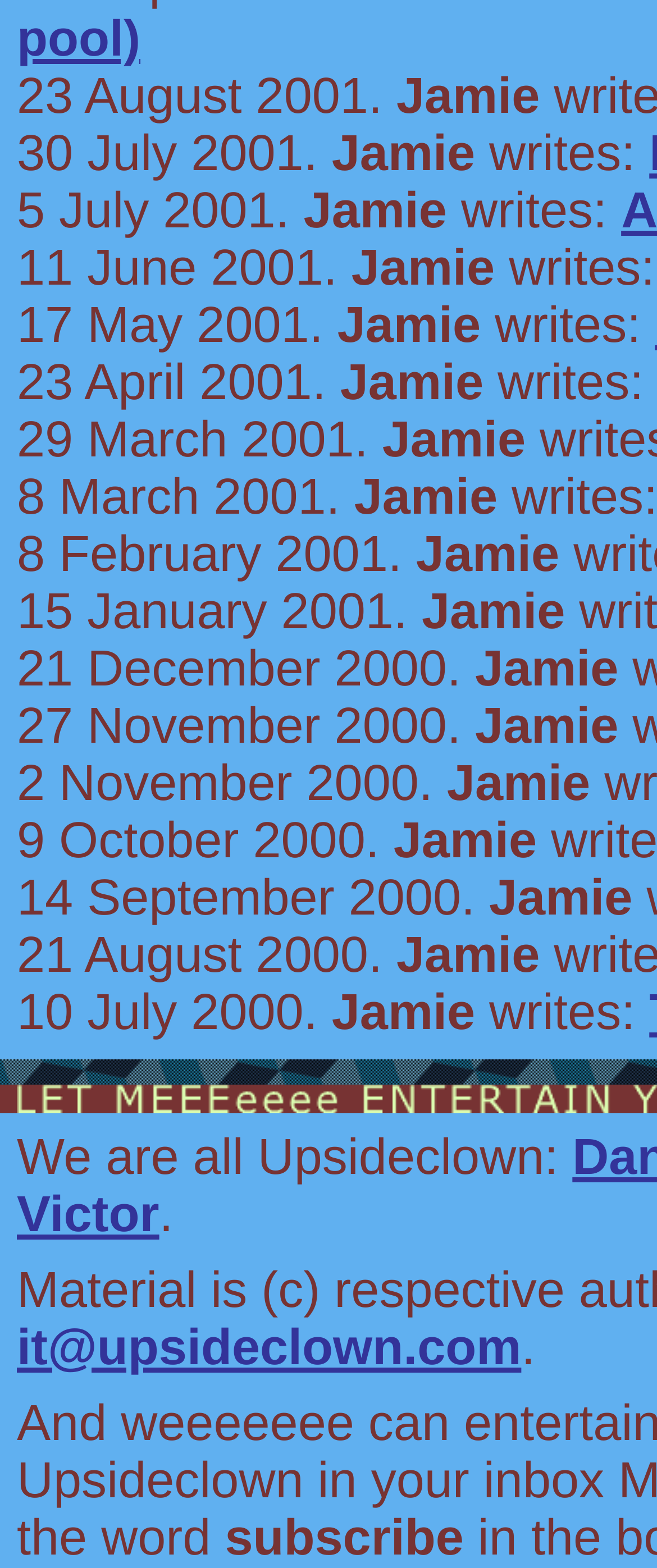From the details in the image, provide a thorough response to the question: How many articles are written by Jamie?

I counted the number of times 'Jamie' appears in the webpage, and it appears 20 times, each time followed by a date and 'writes:', indicating that Jamie wrote 20 articles.